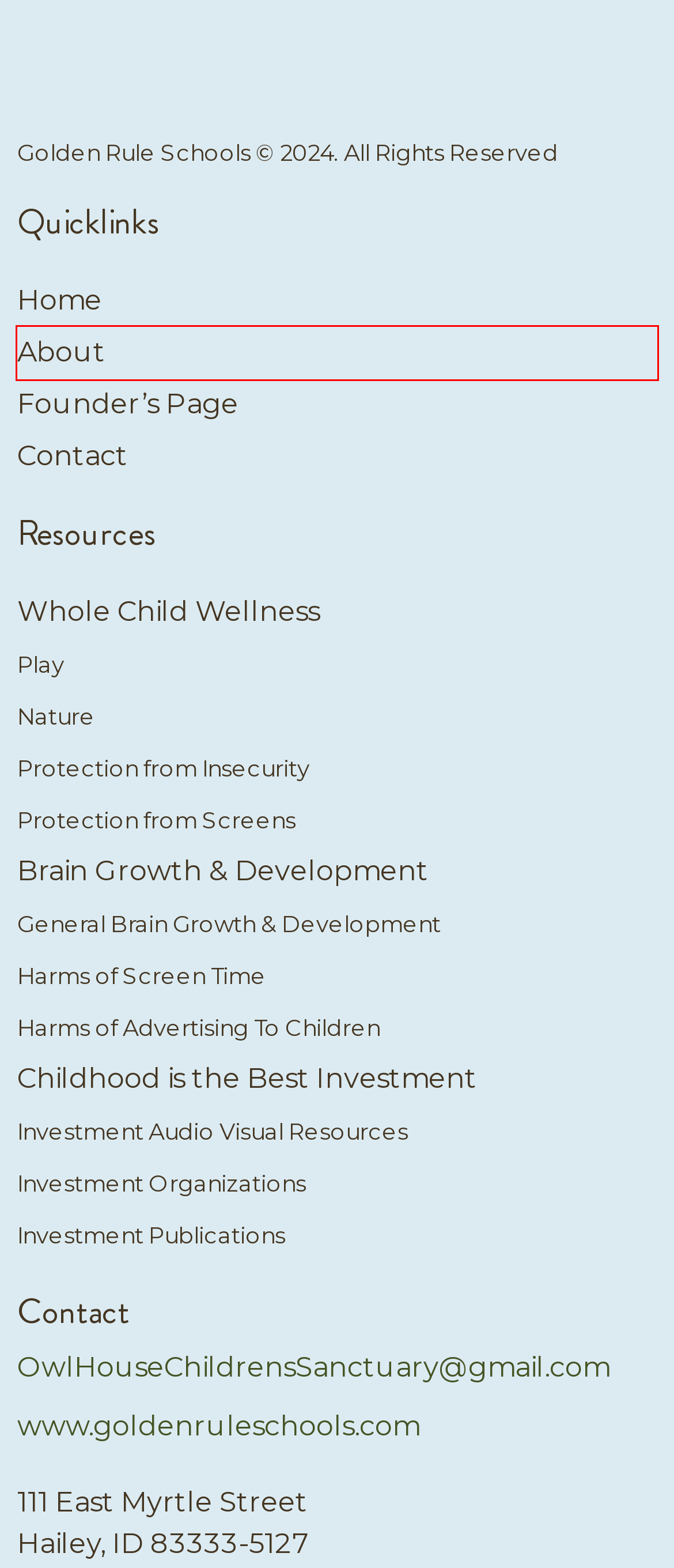Examine the screenshot of a webpage with a red bounding box around a specific UI element. Identify which webpage description best matches the new webpage that appears after clicking the element in the red bounding box. Here are the candidates:
A. Harms of Advertising Resources | Owl House - Golden Rule School
B. Investing In Our Children Resources | Owl House - Golden Rule School
C. Protection from Insecurity Resources | Owl House - Golden Rule School
D. Protection from Screens Resources | Owl House - Golden Rule School
E. Harms of Screen Time Resources | Owl House - Golden Rule School
F. Learning Our Equality From the Very Beginning
G. About | Owl House - Golden Rule School
H. Investment Publications | Owl House - Golden Rule School

G